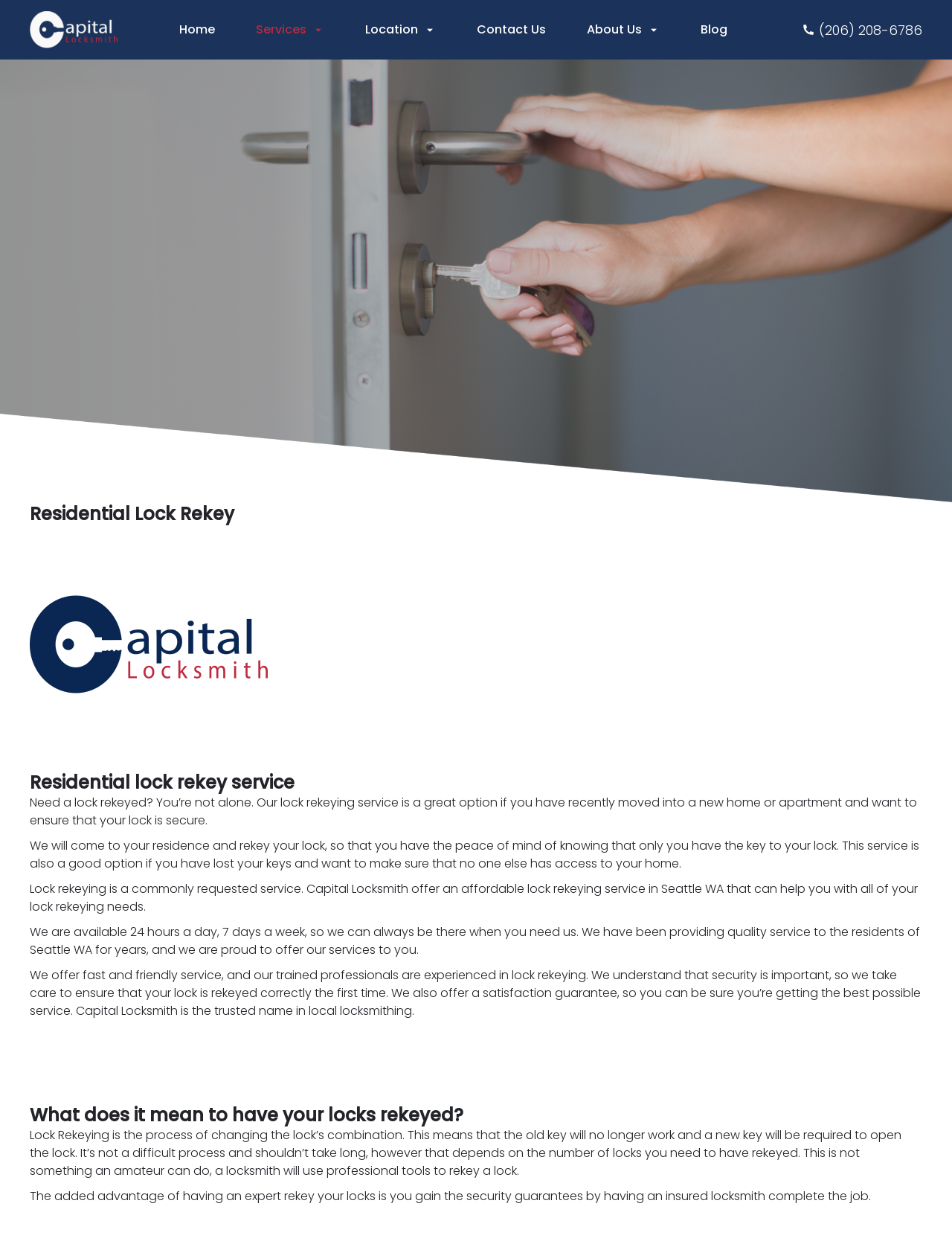Extract the main title from the webpage.

Residential Lock Rekey